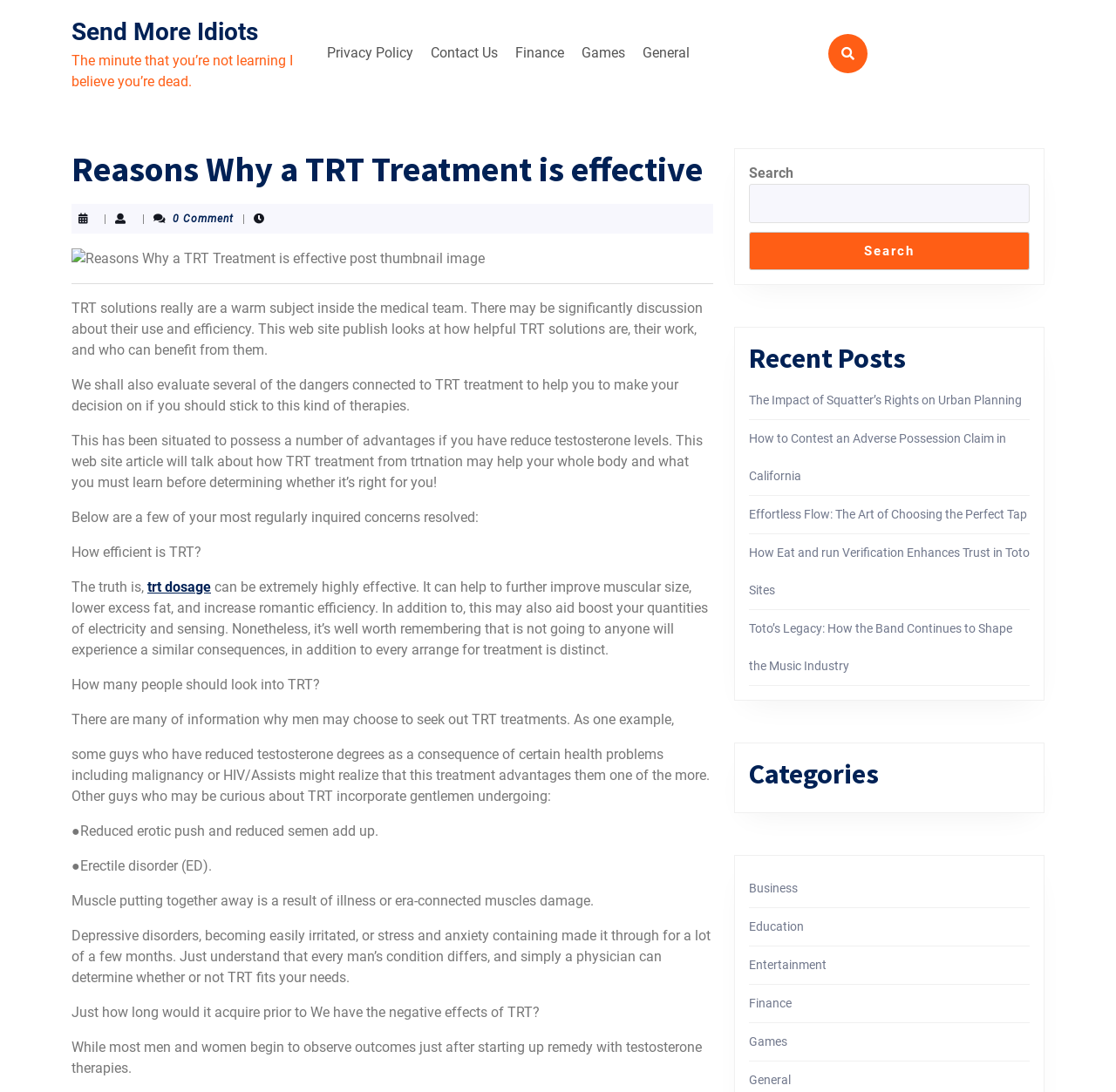Given the element description: "Games", predict the bounding box coordinates of this UI element. The coordinates must be four float numbers between 0 and 1, given as [left, top, right, bottom].

[0.515, 0.033, 0.566, 0.065]